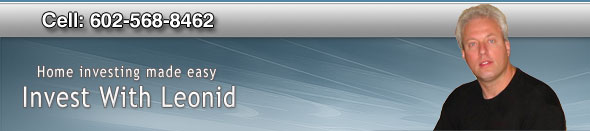What is the background design of the banner?
Look at the image and respond with a single word or a short phrase.

Subtle gradient